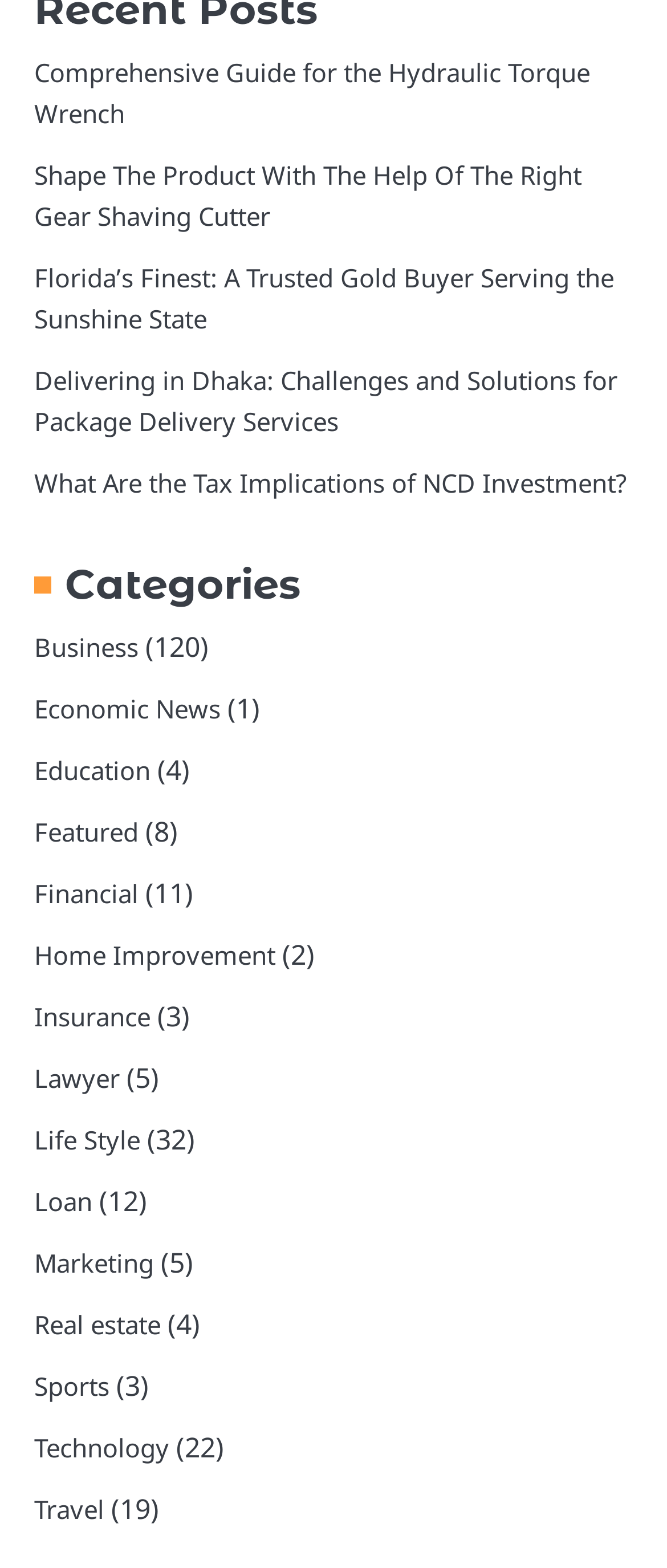Look at the image and write a detailed answer to the question: 
What is the category that comes after 'Financial'?

I looked at the list of category links and found that 'Home Improvement' comes immediately after 'Financial'.